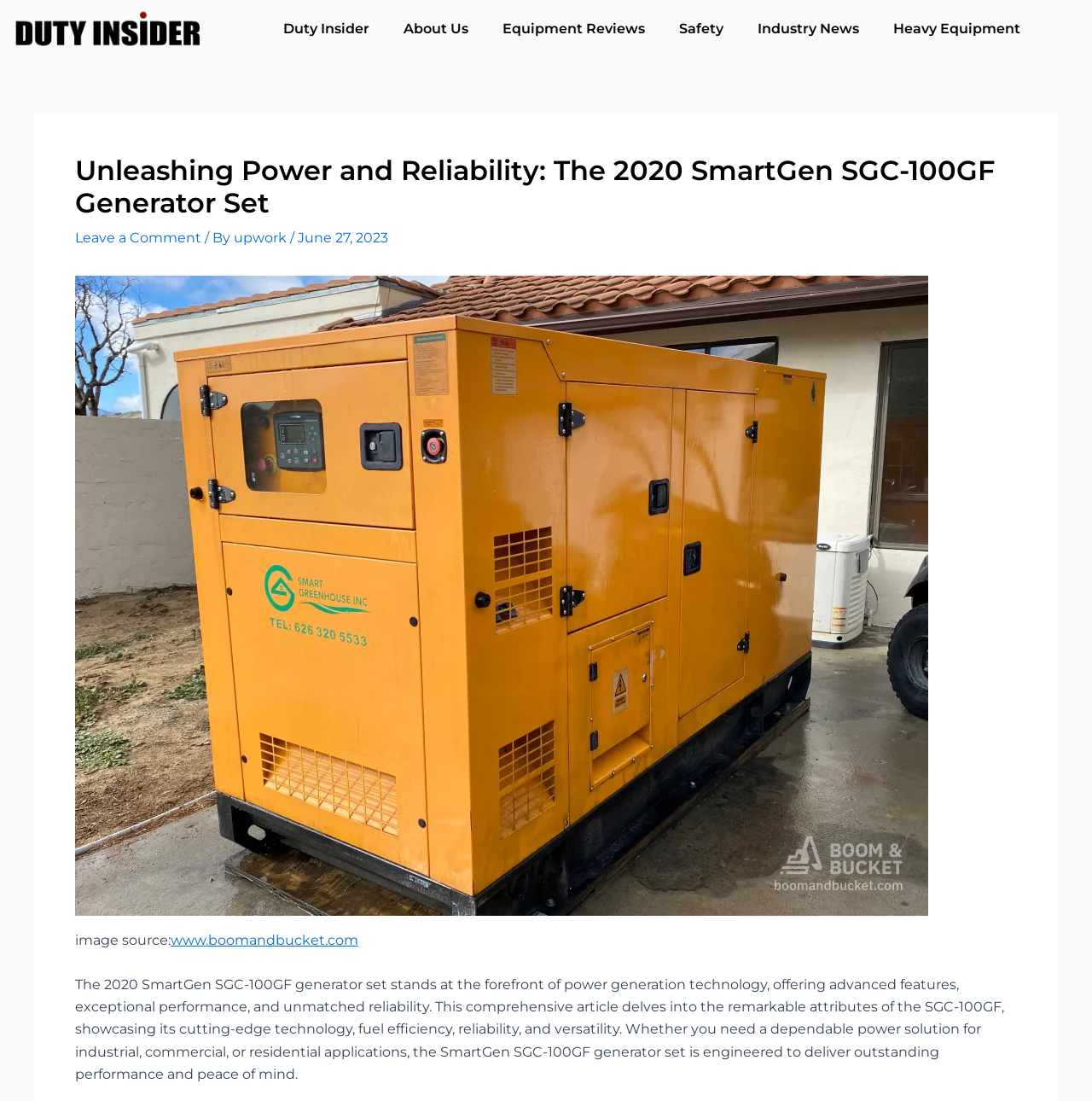What is the date of the article?
Refer to the screenshot and answer in one word or phrase.

June 27, 2023